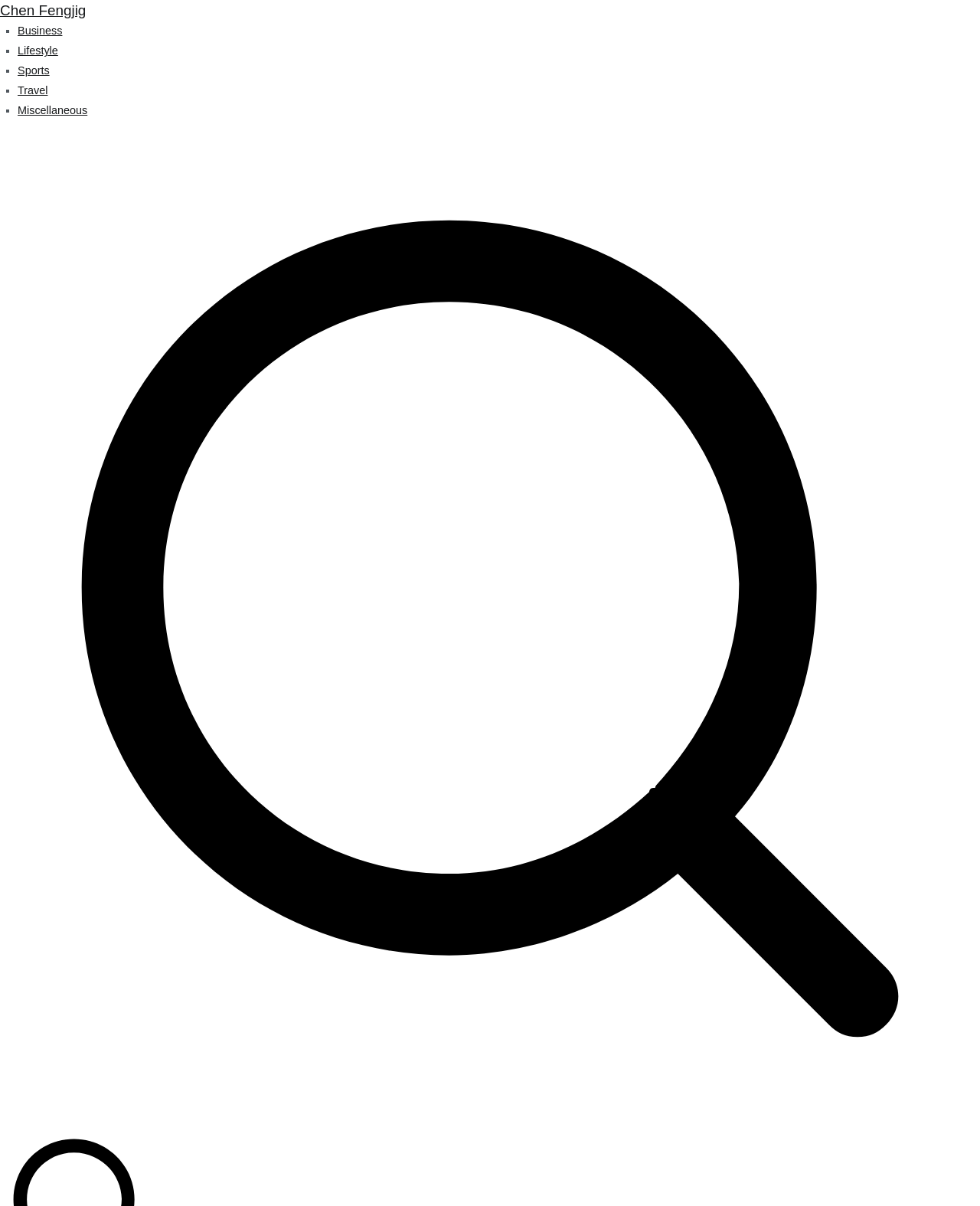Respond with a single word or phrase:
How many categories are listed?

6